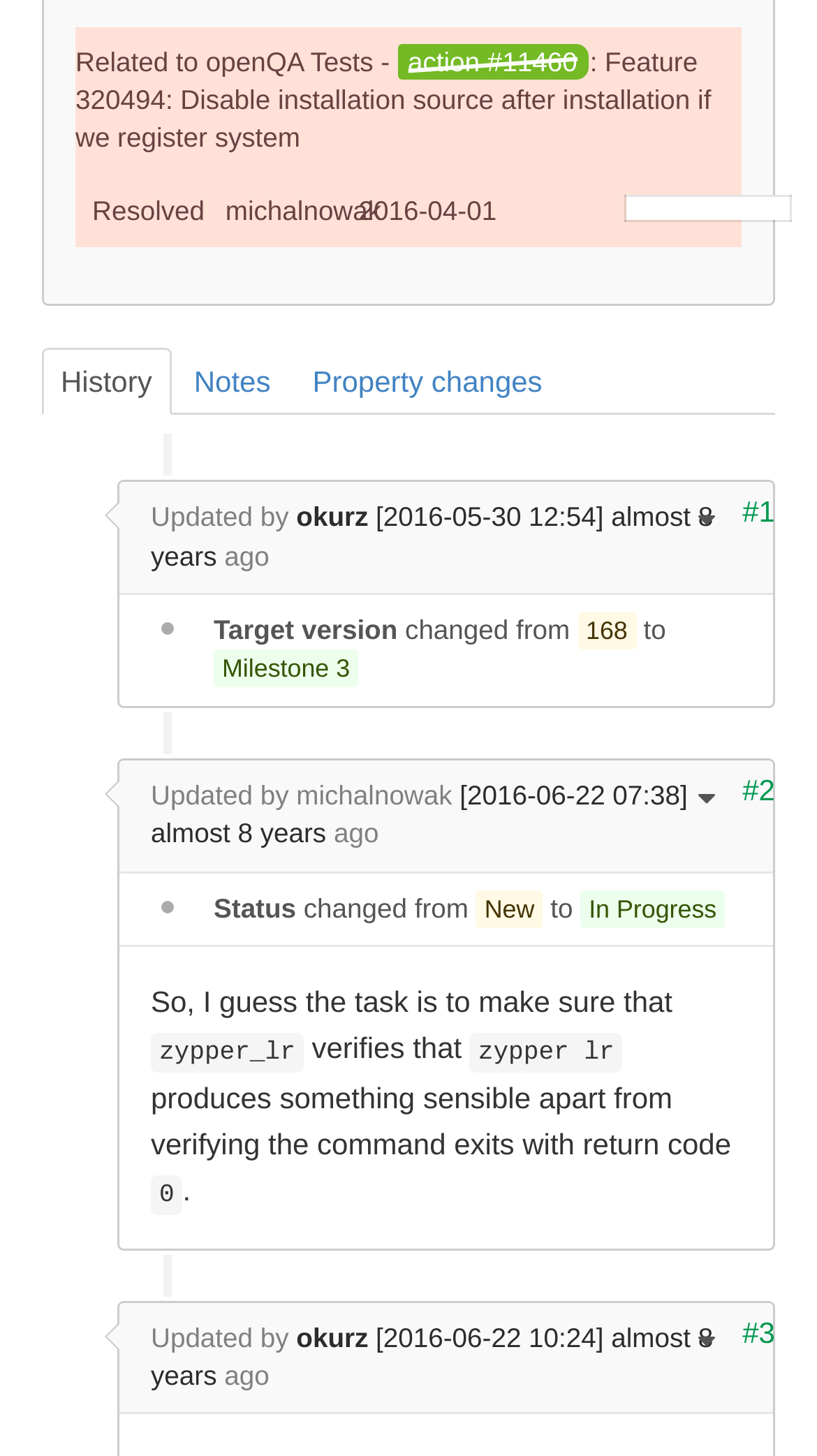Determine the bounding box coordinates of the target area to click to execute the following instruction: "View updated by okurz."

[0.363, 0.344, 0.451, 0.366]